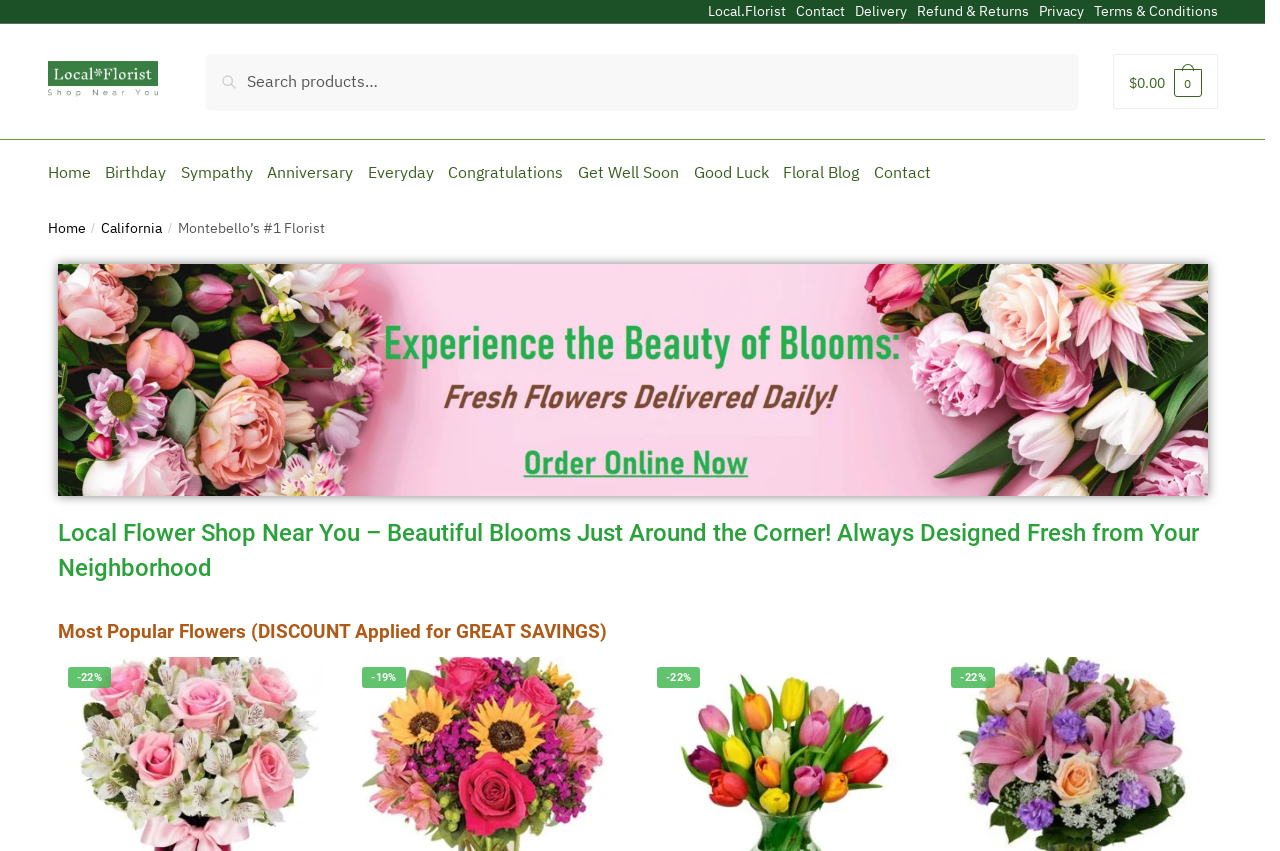Reply to the question below using a single word or brief phrase:
What is the primary navigation menu located at?

Top of the page